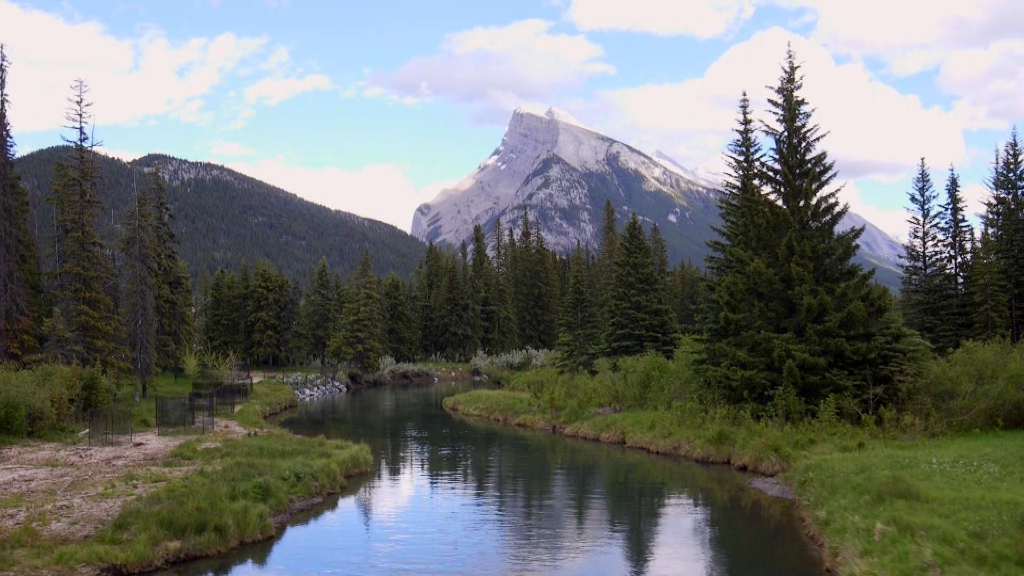Please provide a short answer using a single word or phrase for the question:
What is dusted with snow in the background?

Mountain peaks